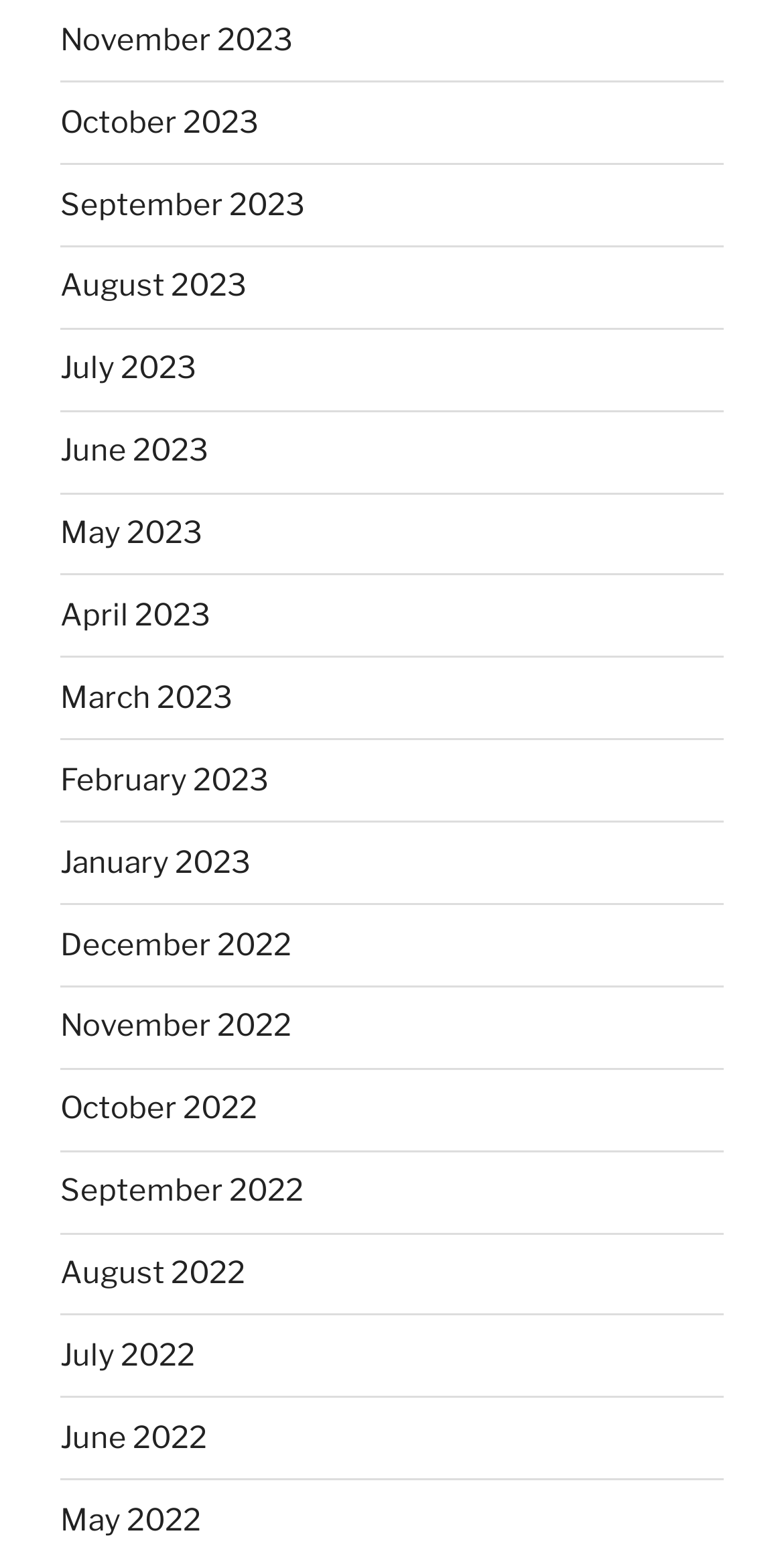Determine the bounding box coordinates of the clickable element to achieve the following action: 'view September 2023'. Provide the coordinates as four float values between 0 and 1, formatted as [left, top, right, bottom].

[0.077, 0.119, 0.39, 0.142]